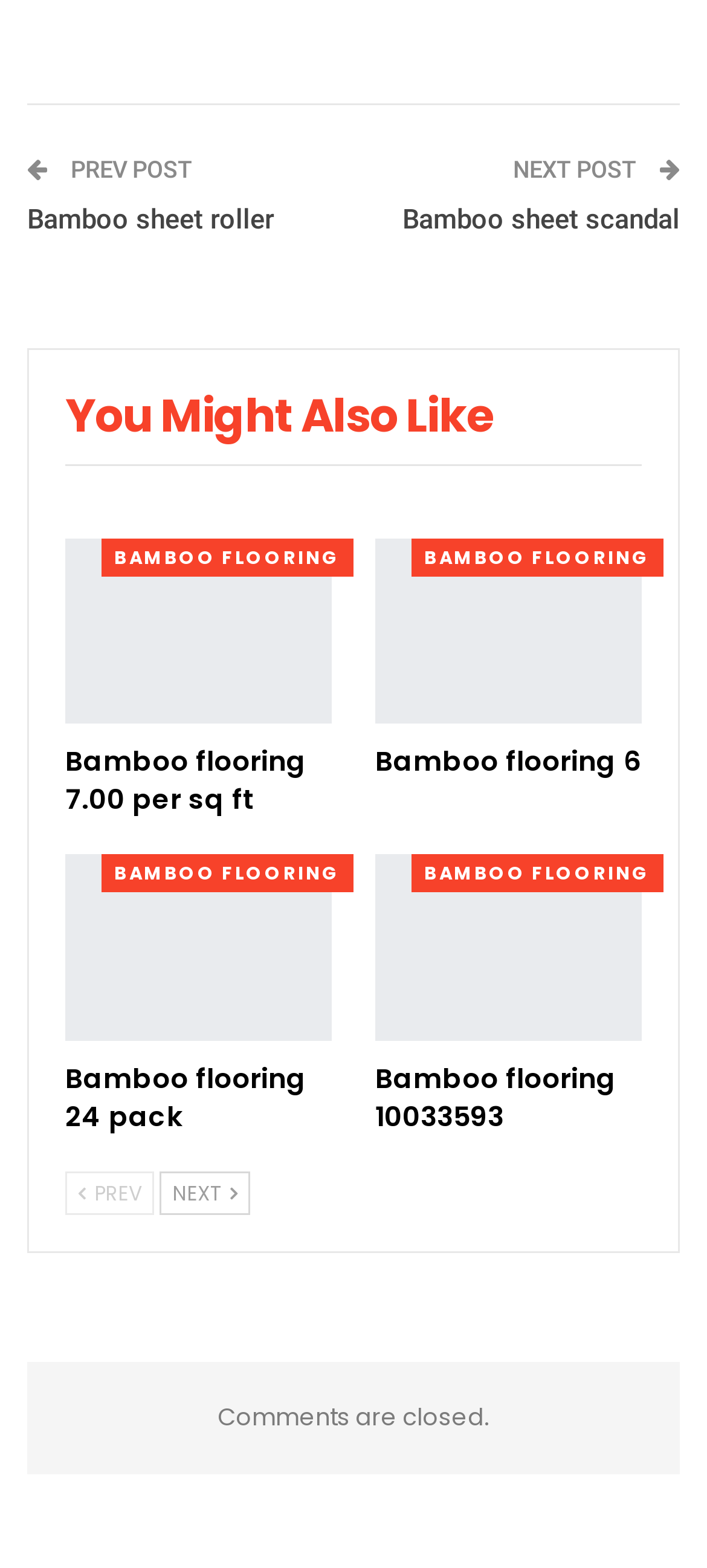Please determine the bounding box coordinates of the element to click in order to execute the following instruction: "Click on the 'Bamboo sheet roller' link". The coordinates should be four float numbers between 0 and 1, specified as [left, top, right, bottom].

[0.038, 0.129, 0.387, 0.15]